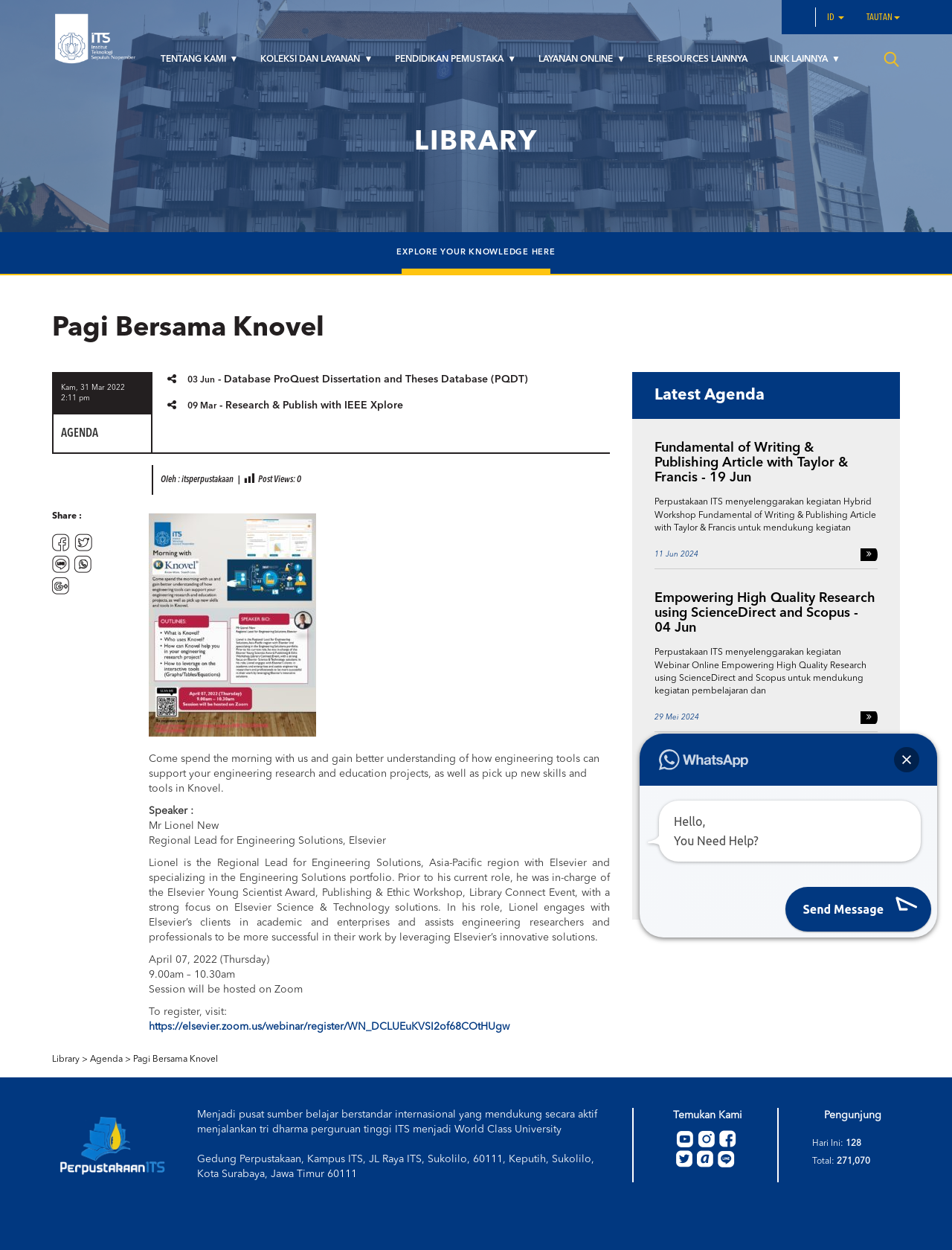Provide a one-word or short-phrase response to the question:
What is the location of the library?

Gedung Perpustakaan, Kampus ITS